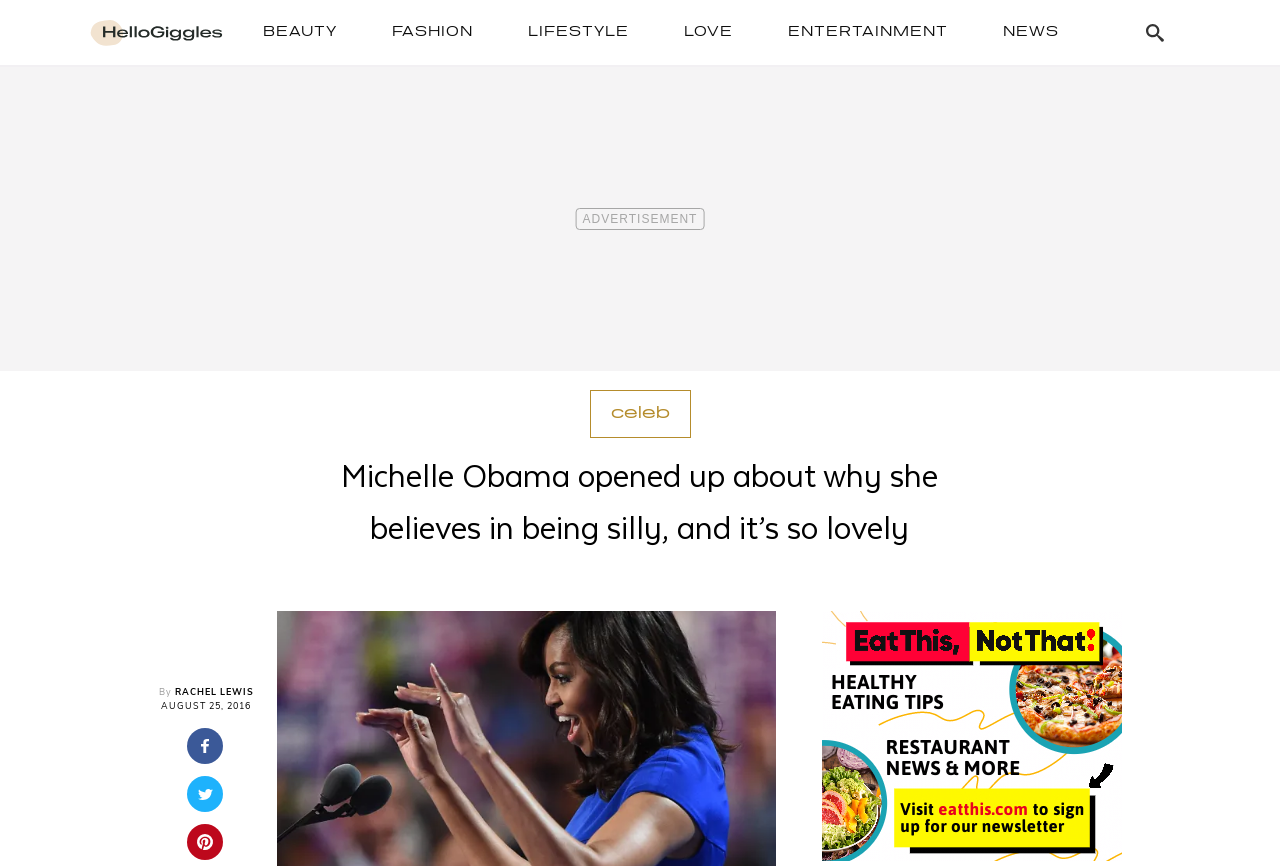Show the bounding box coordinates of the region that should be clicked to follow the instruction: "Search for something."

[0.883, 0.009, 0.922, 0.066]